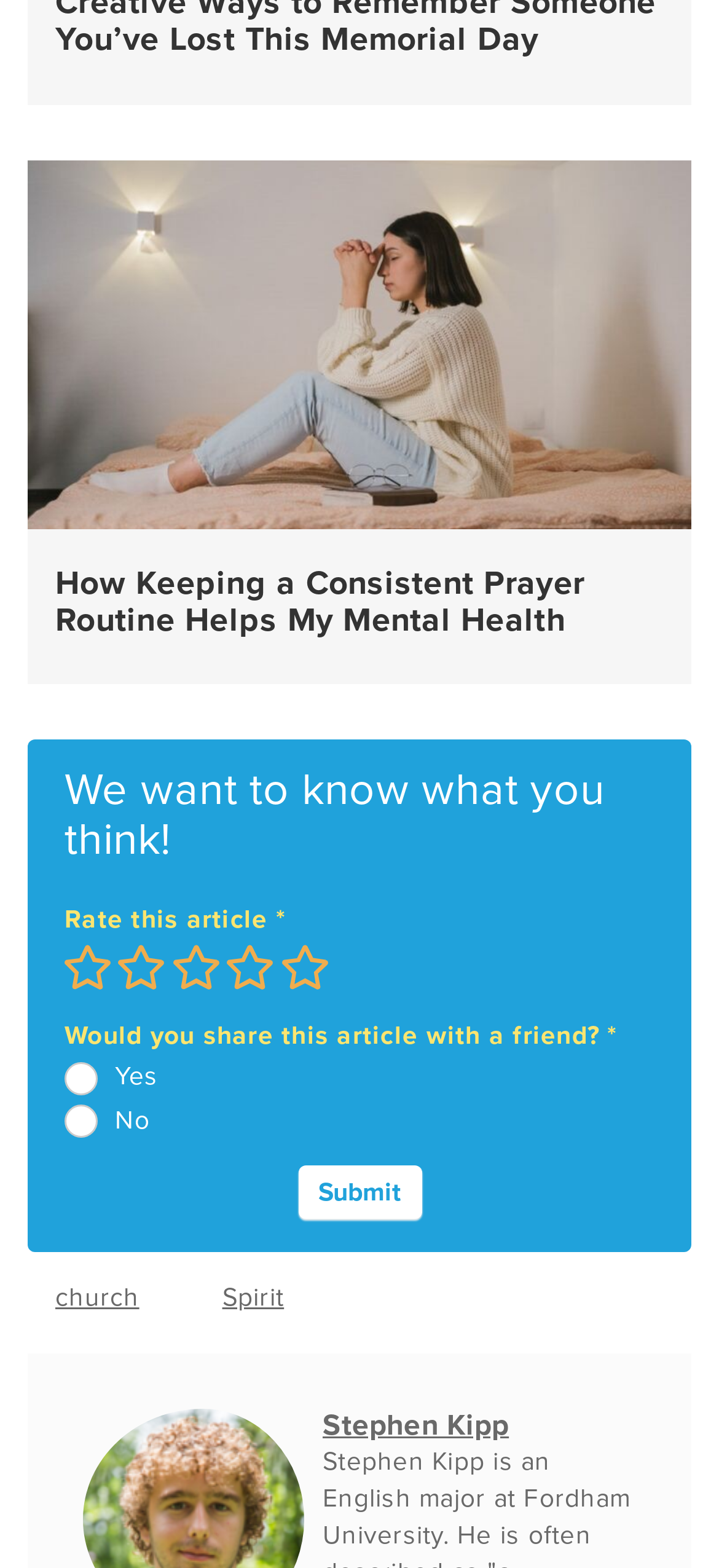Determine the bounding box coordinates (top-left x, top-left y, bottom-right x, bottom-right y) of the UI element described in the following text: Stephen Kipp

[0.449, 0.898, 0.708, 0.921]